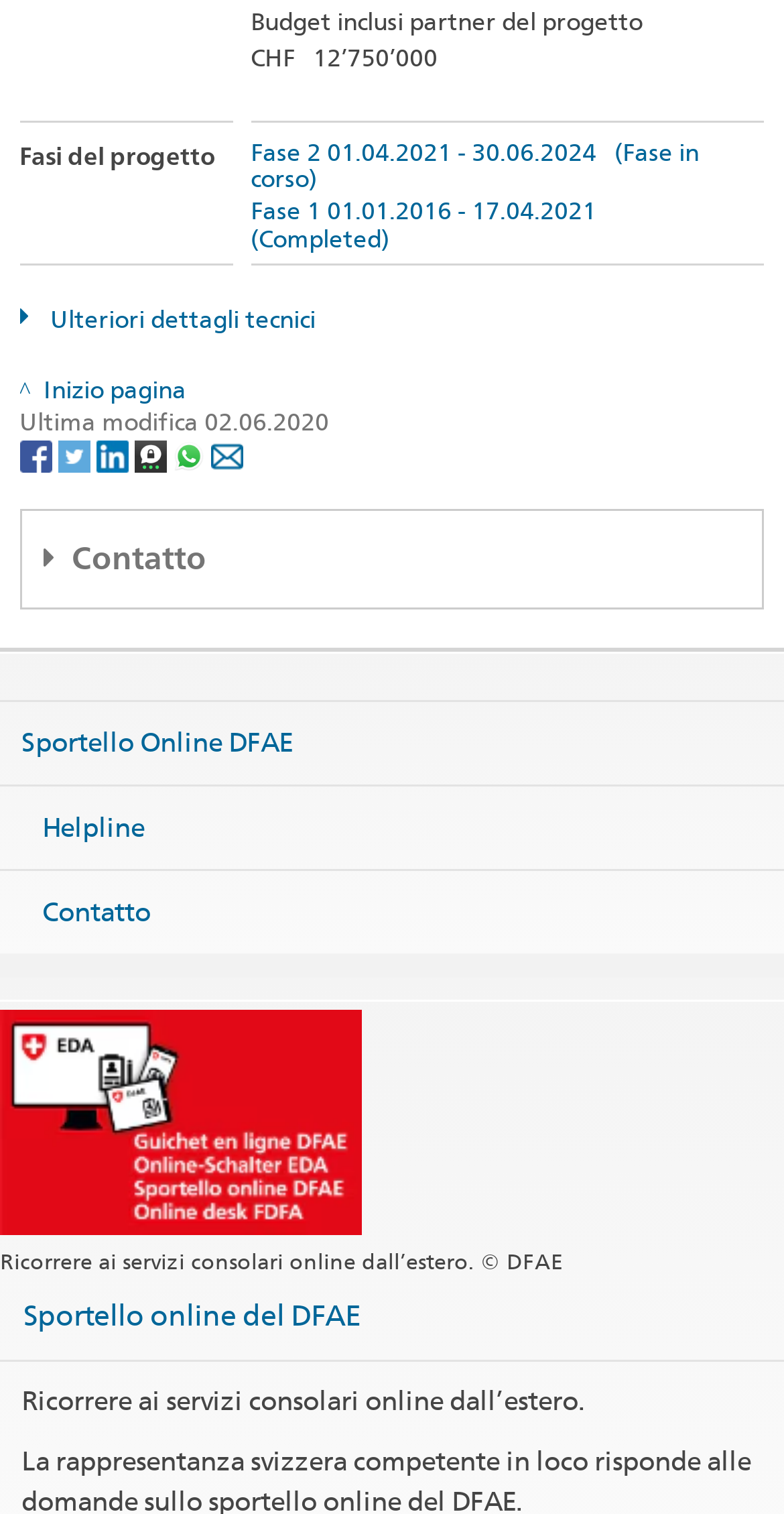What is the phone number of the Headquarters?
Based on the image, give a one-word or short phrase answer.

+504 2221-2109